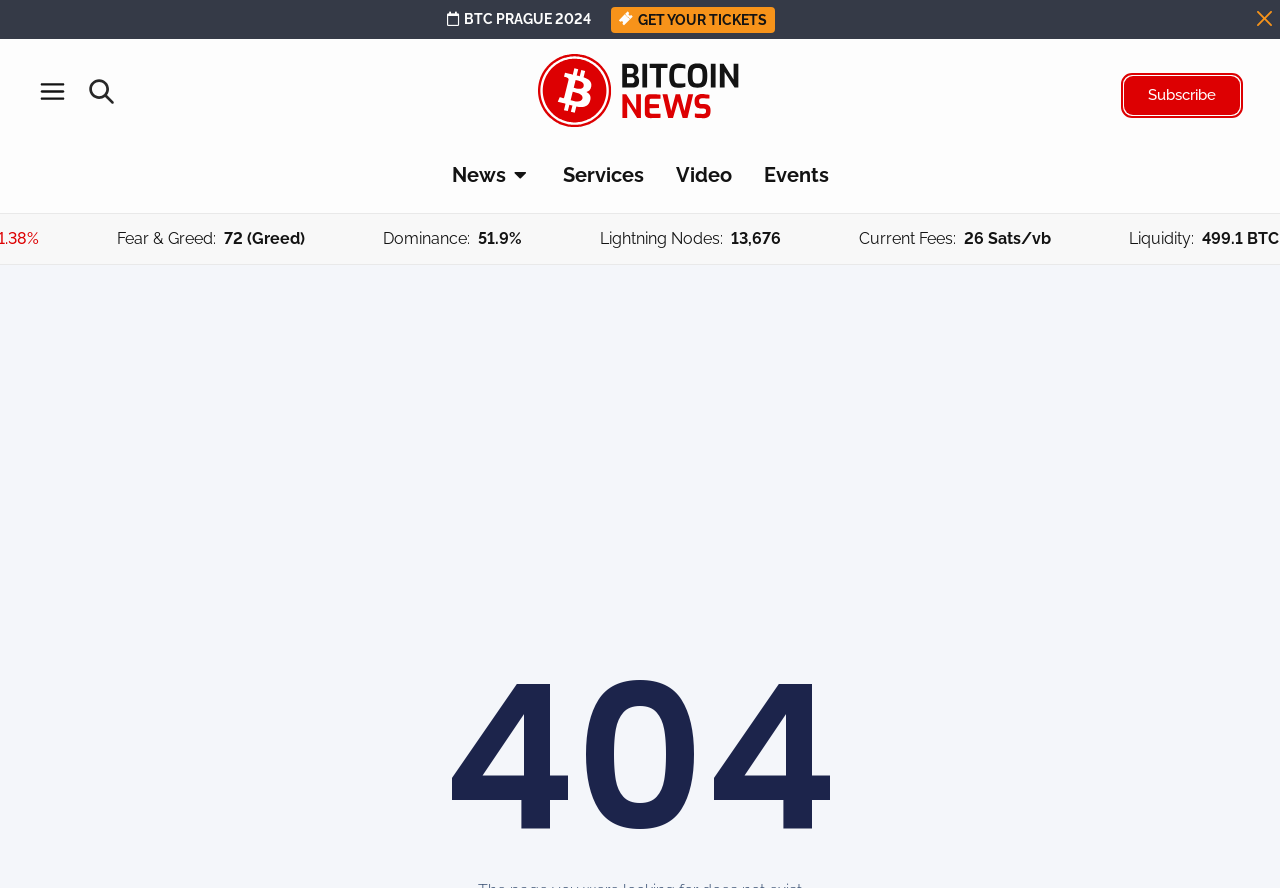Answer the question below with a single word or a brief phrase: 
What is the text on the subscribe button?

Subscribe